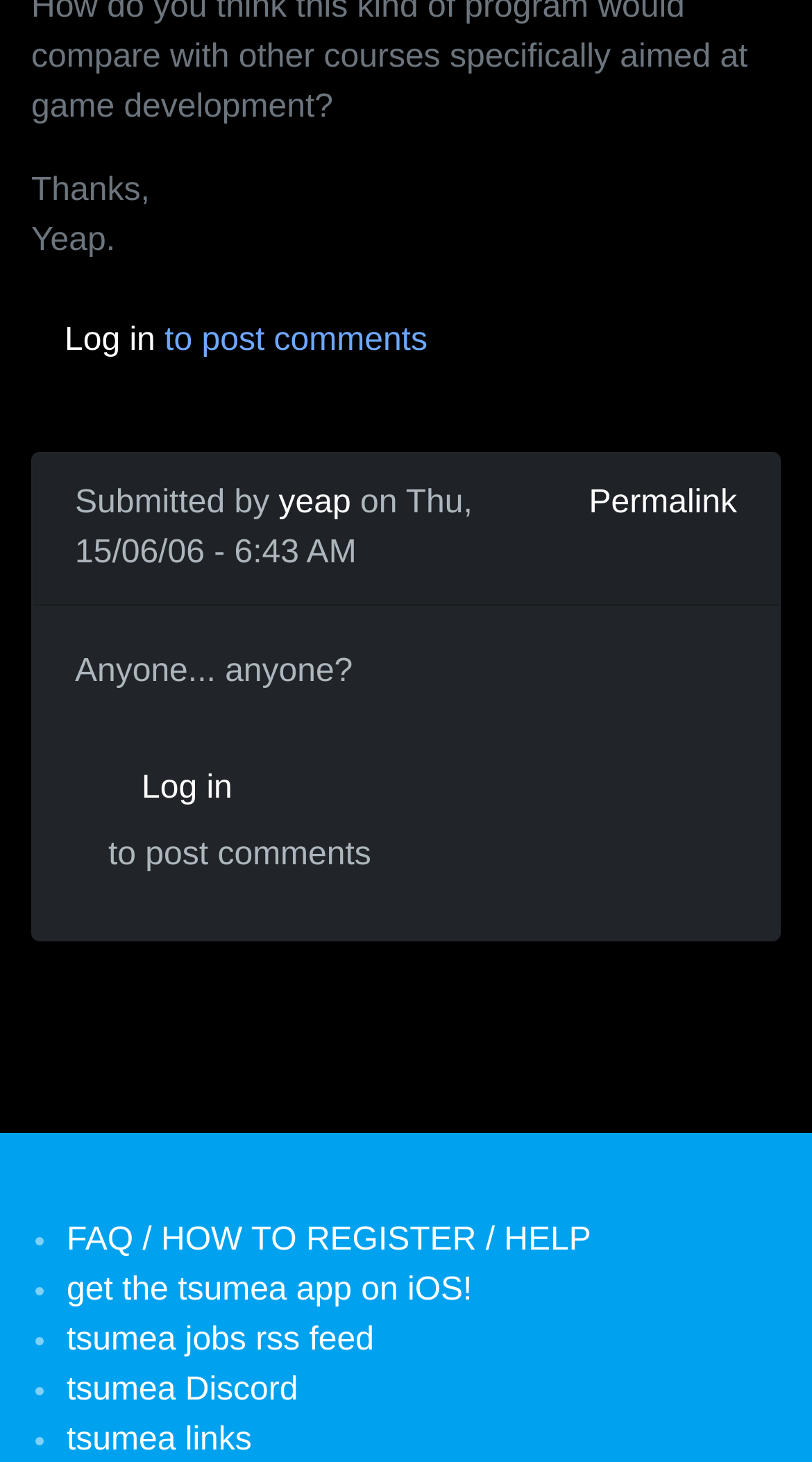Please identify the bounding box coordinates of the region to click in order to complete the task: "Click on 'How to Register & Log-In'". The coordinates must be four float numbers between 0 and 1, specified as [left, top, right, bottom].

None